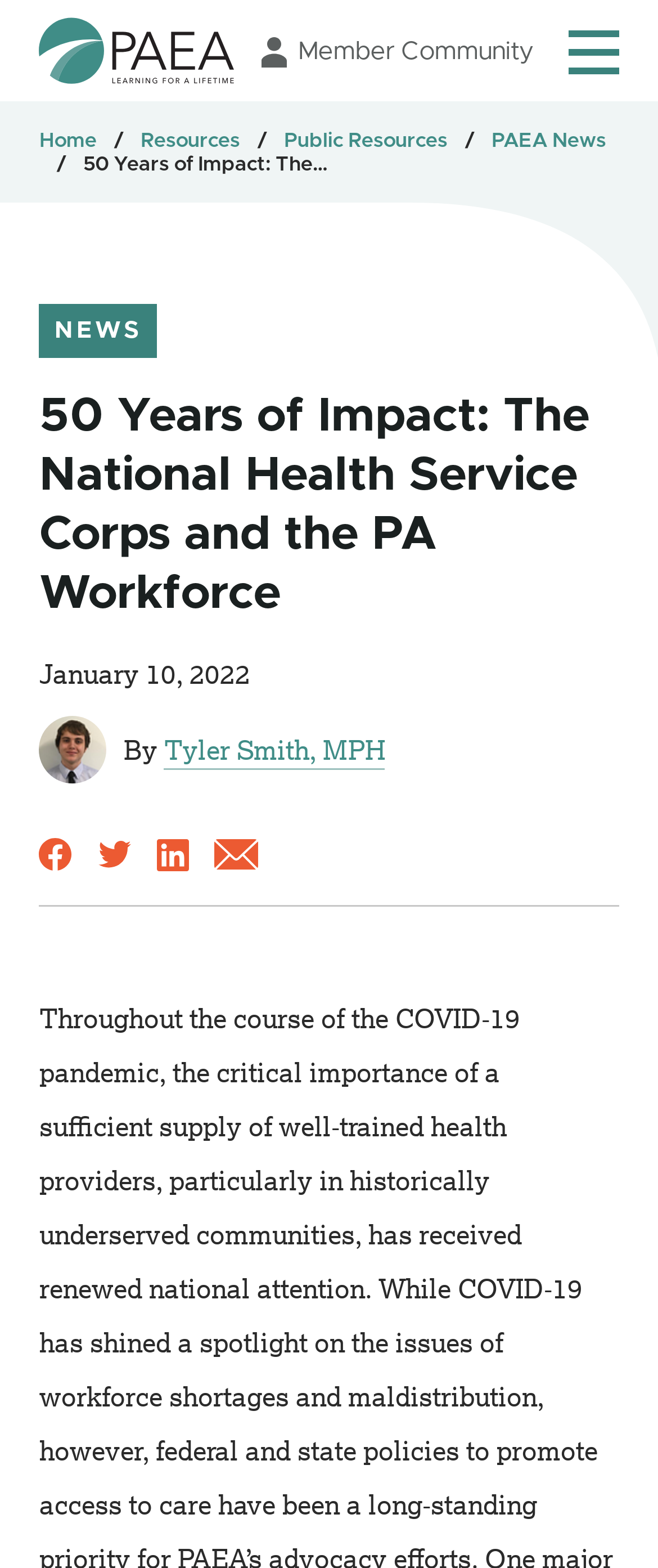Predict the bounding box coordinates of the area that should be clicked to accomplish the following instruction: "Go to the 'Member Community' section". The bounding box coordinates should consist of four float numbers between 0 and 1, i.e., [left, top, right, bottom].

[0.396, 0.022, 0.812, 0.046]